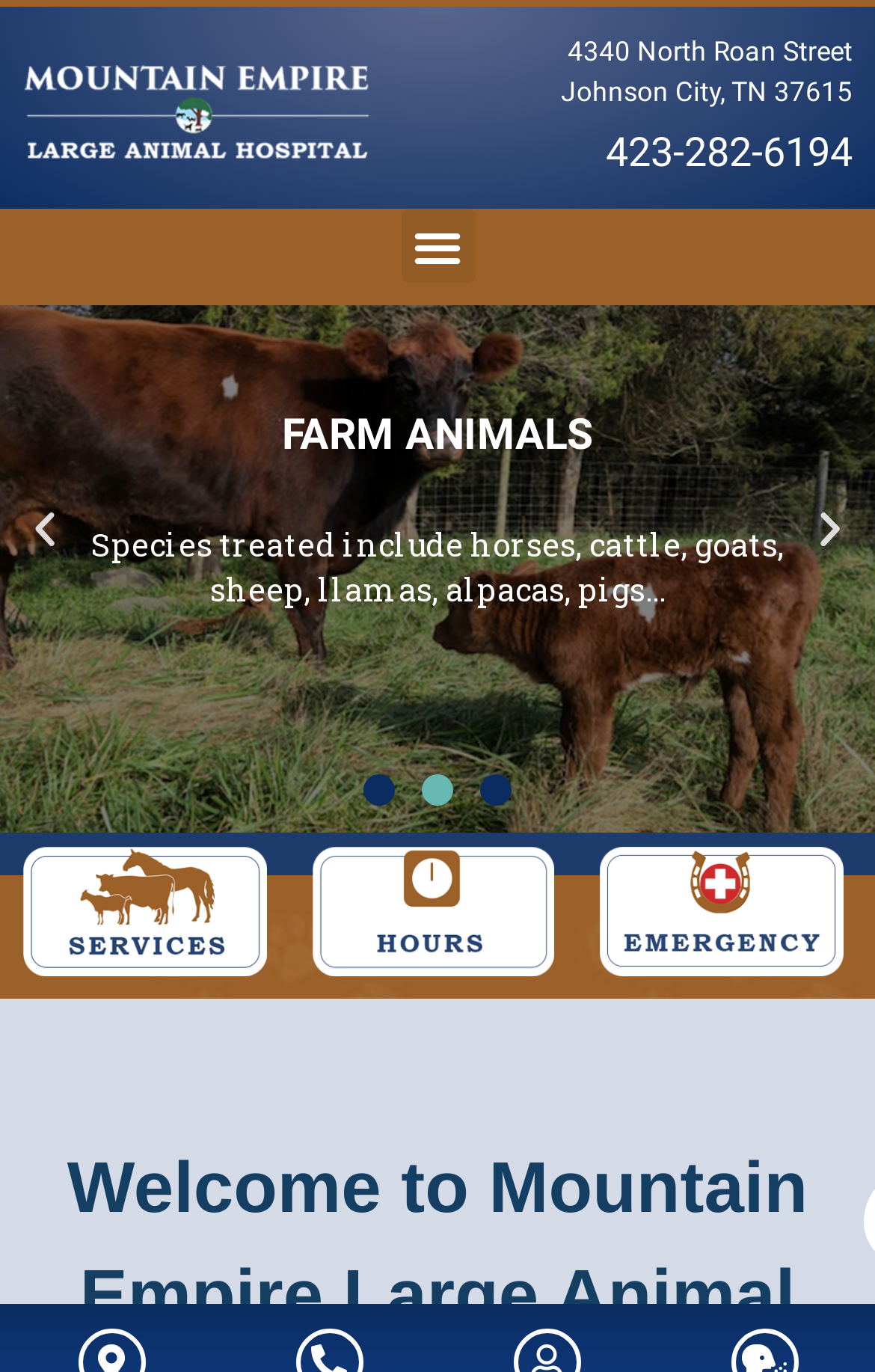How many slides are there in the slideshow?
Please give a well-detailed answer to the question.

I found this information by looking at the buttons at the bottom of the webpage, which allow users to navigate to different slides. There are three buttons labeled 'Go to slide 1', 'Go to slide 2', and 'Go to slide 3'.